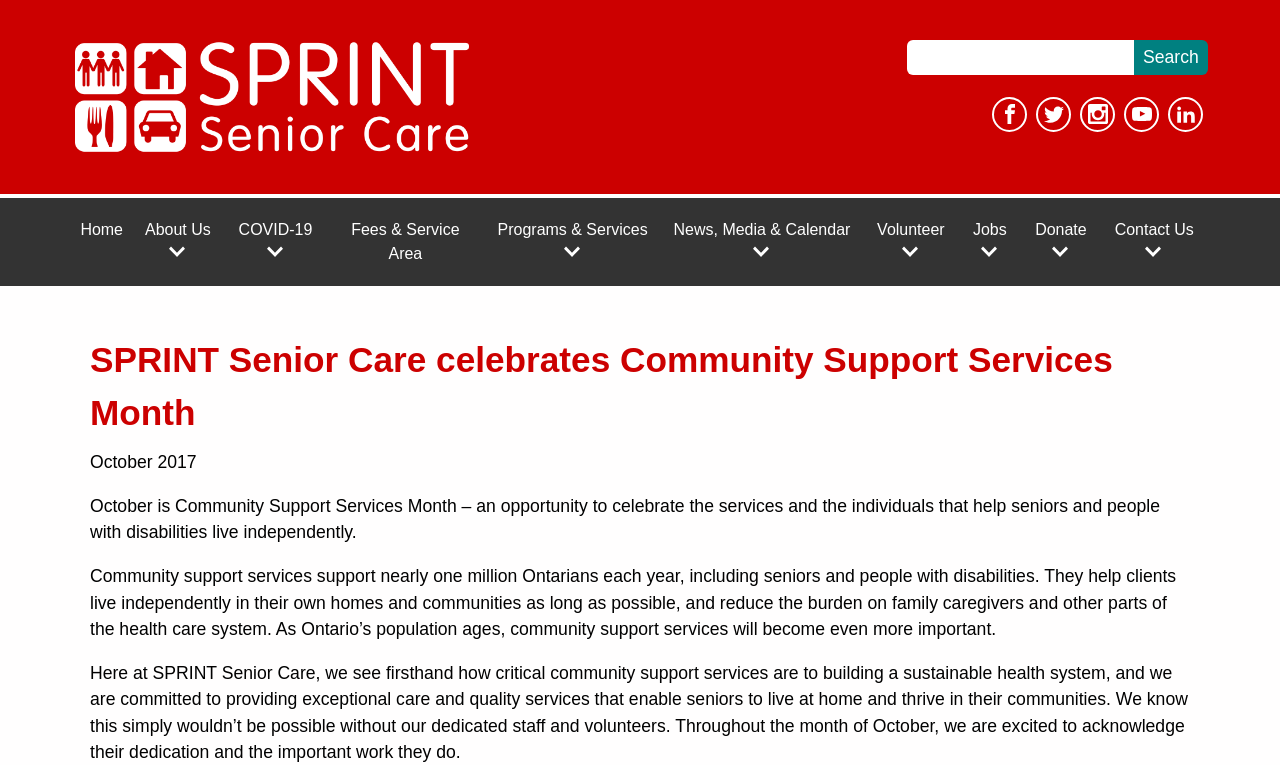Identify the bounding box coordinates of the section to be clicked to complete the task described by the following instruction: "Search for something". The coordinates should be four float numbers between 0 and 1, formatted as [left, top, right, bottom].

[0.708, 0.052, 0.887, 0.098]